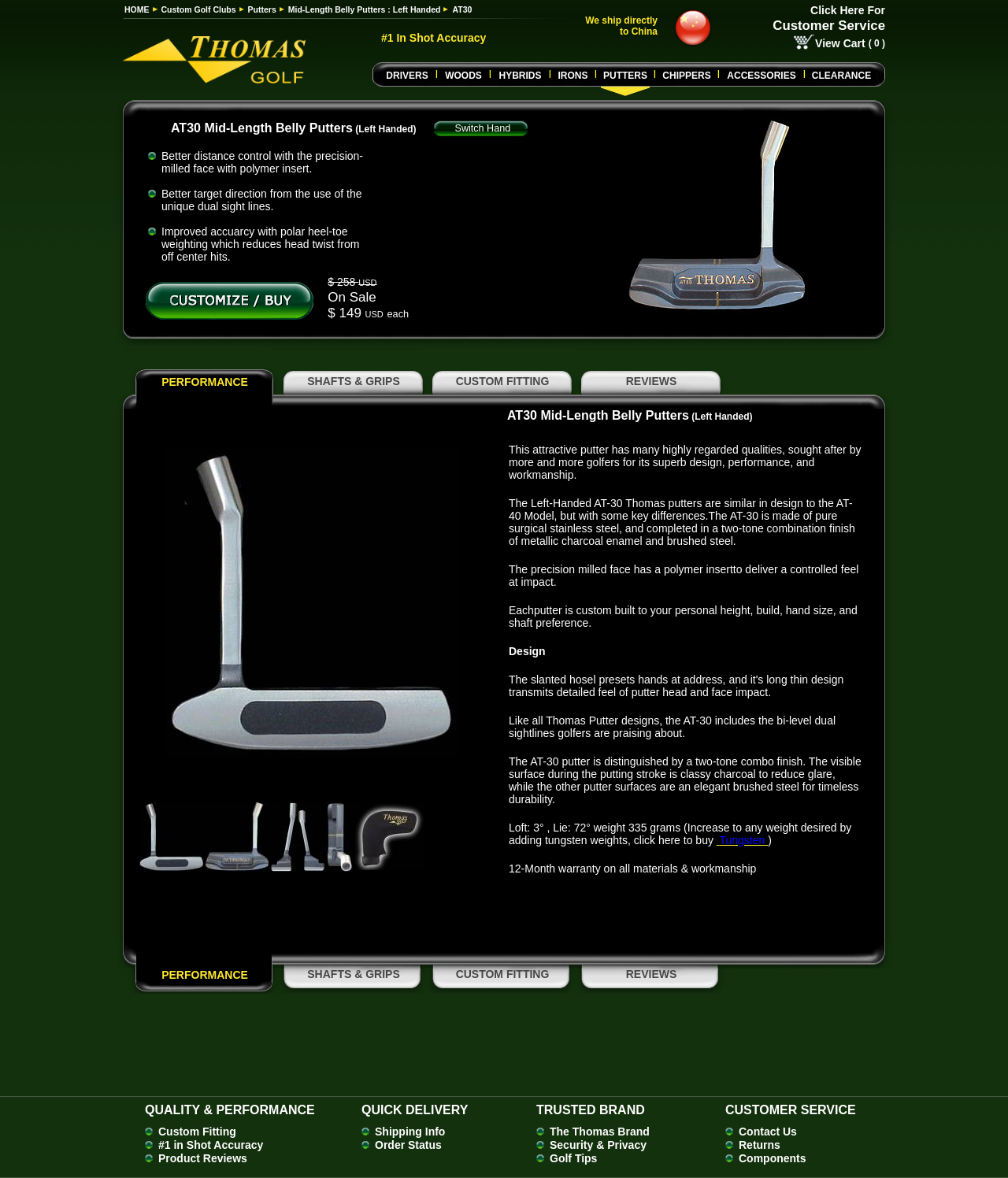Identify the bounding box coordinates of the clickable section necessary to follow the following instruction: "Click on HOME". The coordinates should be presented as four float numbers from 0 to 1, i.e., [left, top, right, bottom].

[0.123, 0.0, 0.156, 0.016]